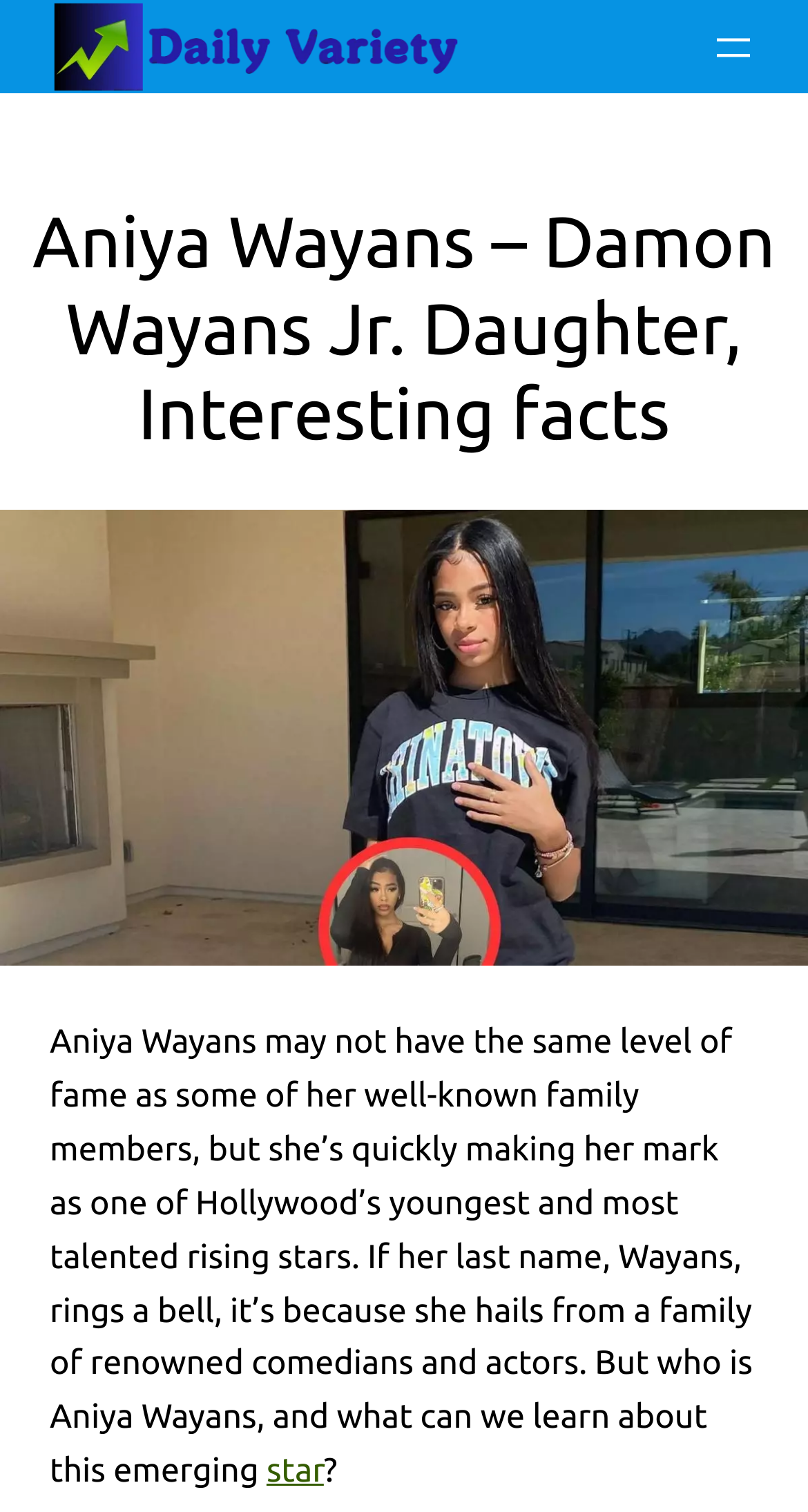Provide a short answer using a single word or phrase for the following question: 
What is the last word of the first paragraph?

emerging